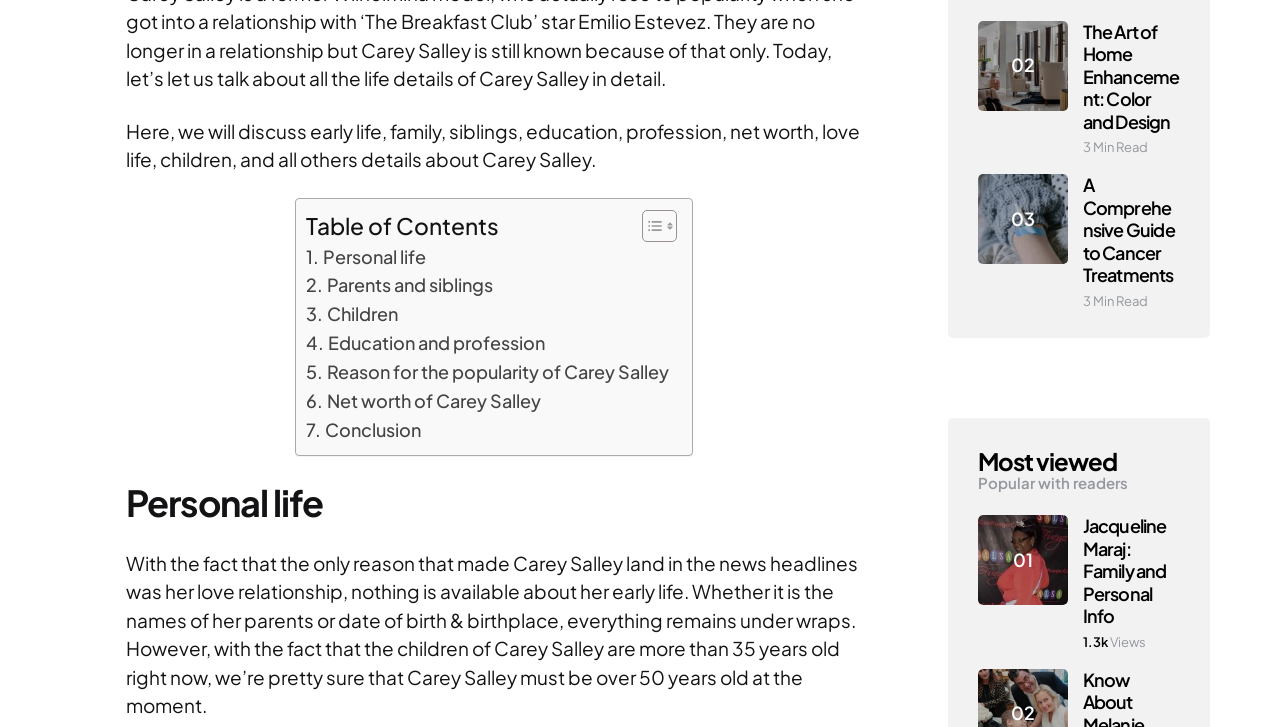Carefully examine the image and provide an in-depth answer to the question: What is the name of the author of the article about Carey Salley?

The name of the author of the article about Carey Salley is not available on the webpage, as there is no author information provided.